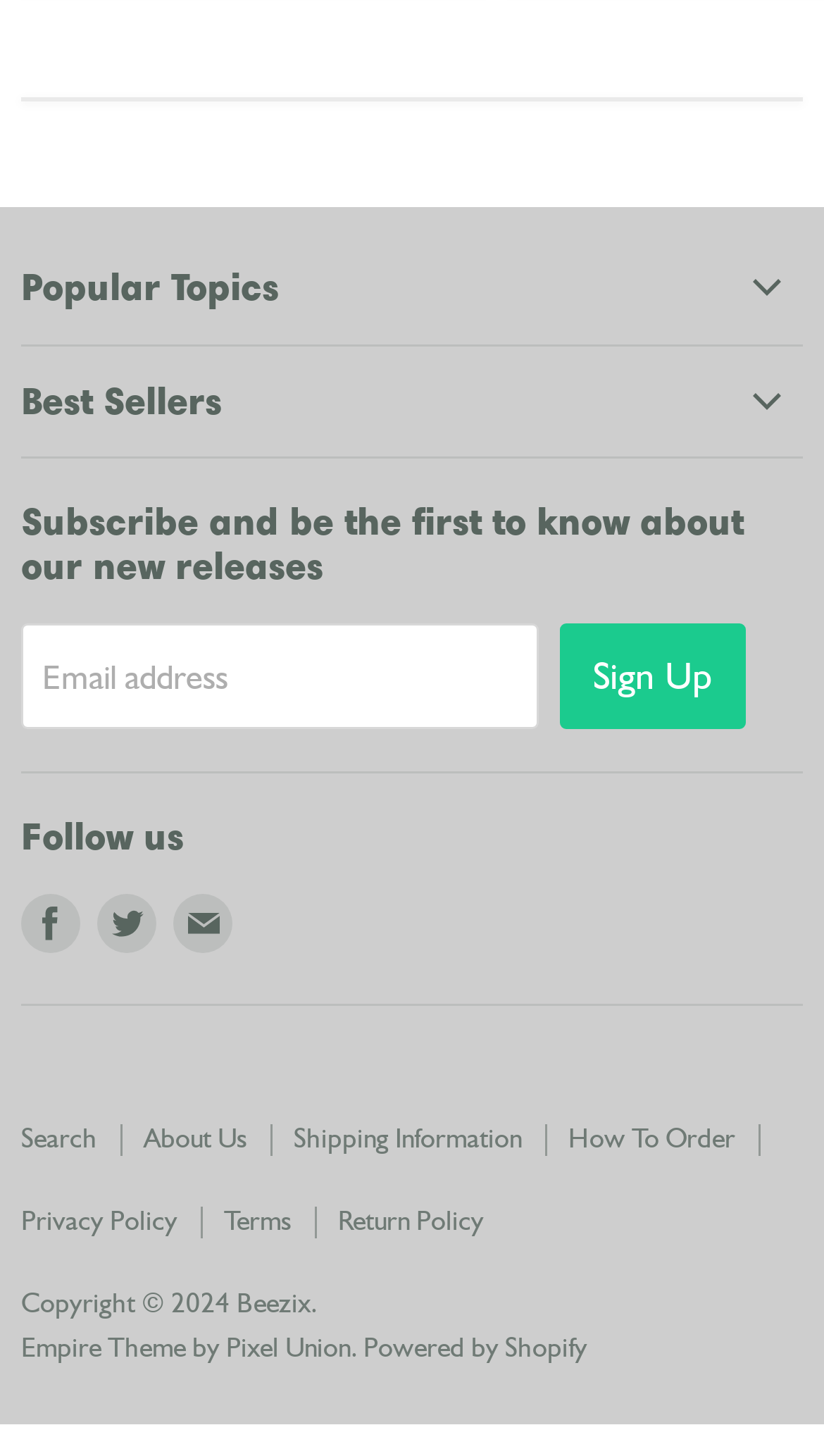Give a one-word or short-phrase answer to the following question: 
What is the copyright year mentioned at the bottom of the webpage?

2024